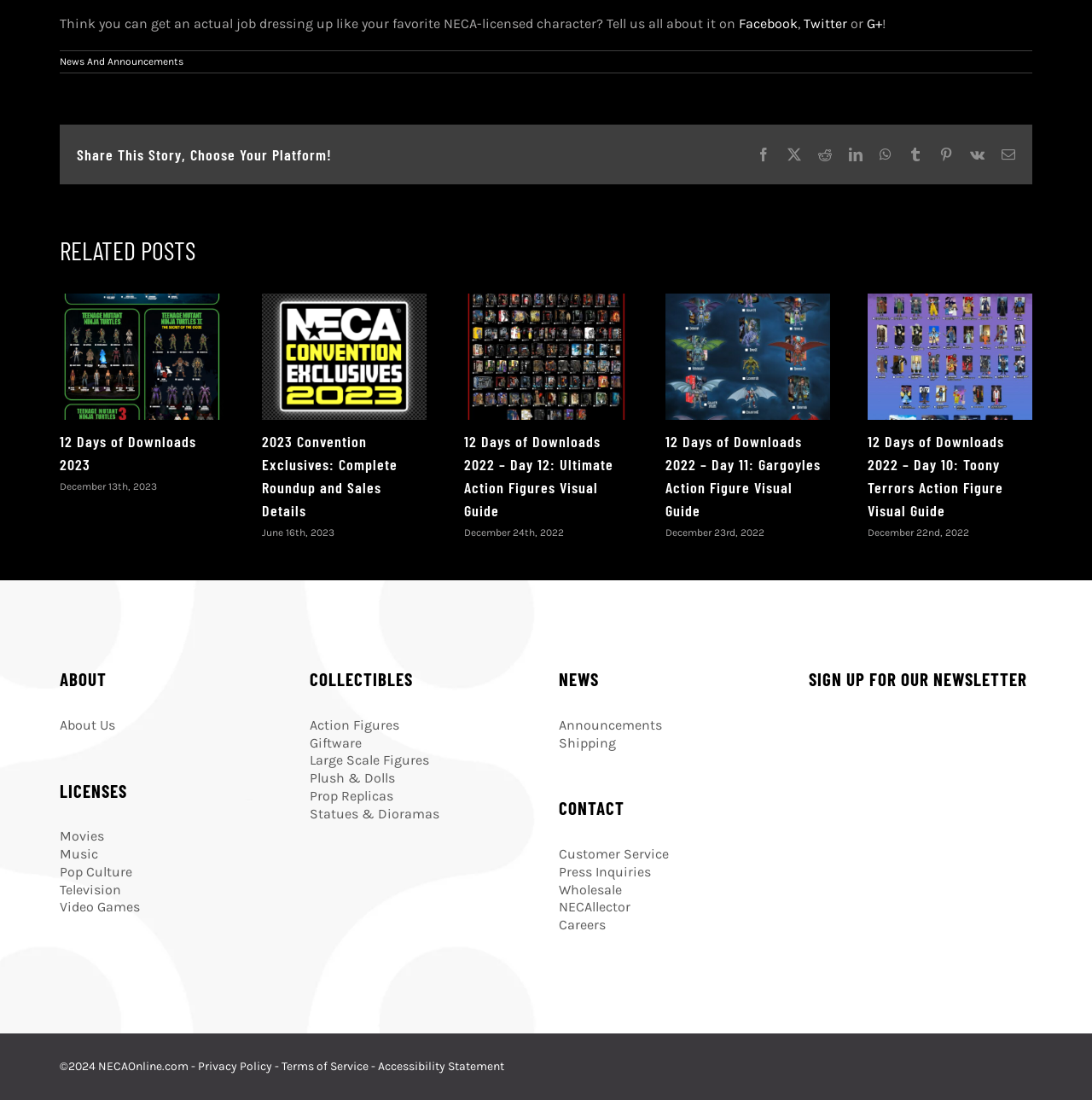Show the bounding box coordinates for the element that needs to be clicked to execute the following instruction: "View related posts". Provide the coordinates in the form of four float numbers between 0 and 1, i.e., [left, top, right, bottom].

[0.055, 0.211, 0.945, 0.245]